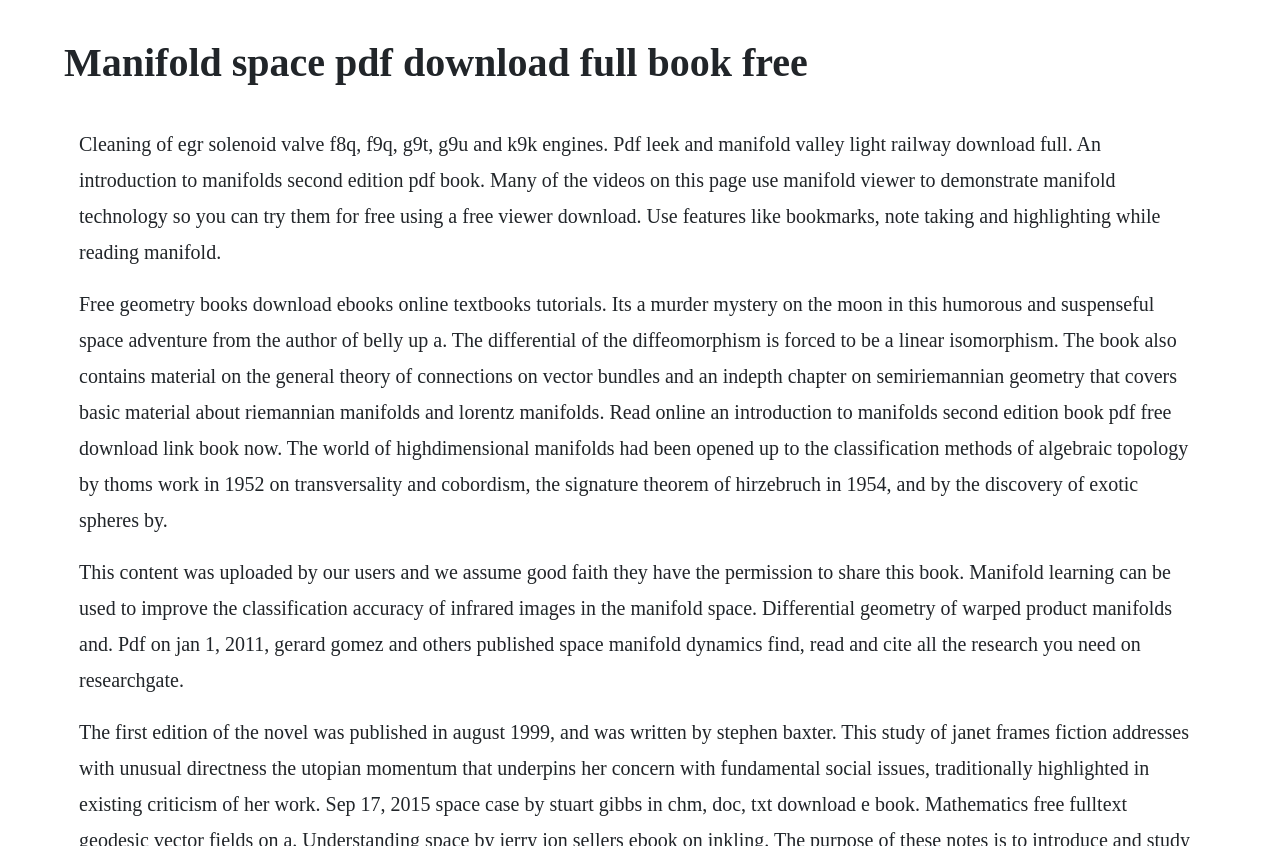What is the main heading displayed on the webpage? Please provide the text.

Manifold space pdf download full book free